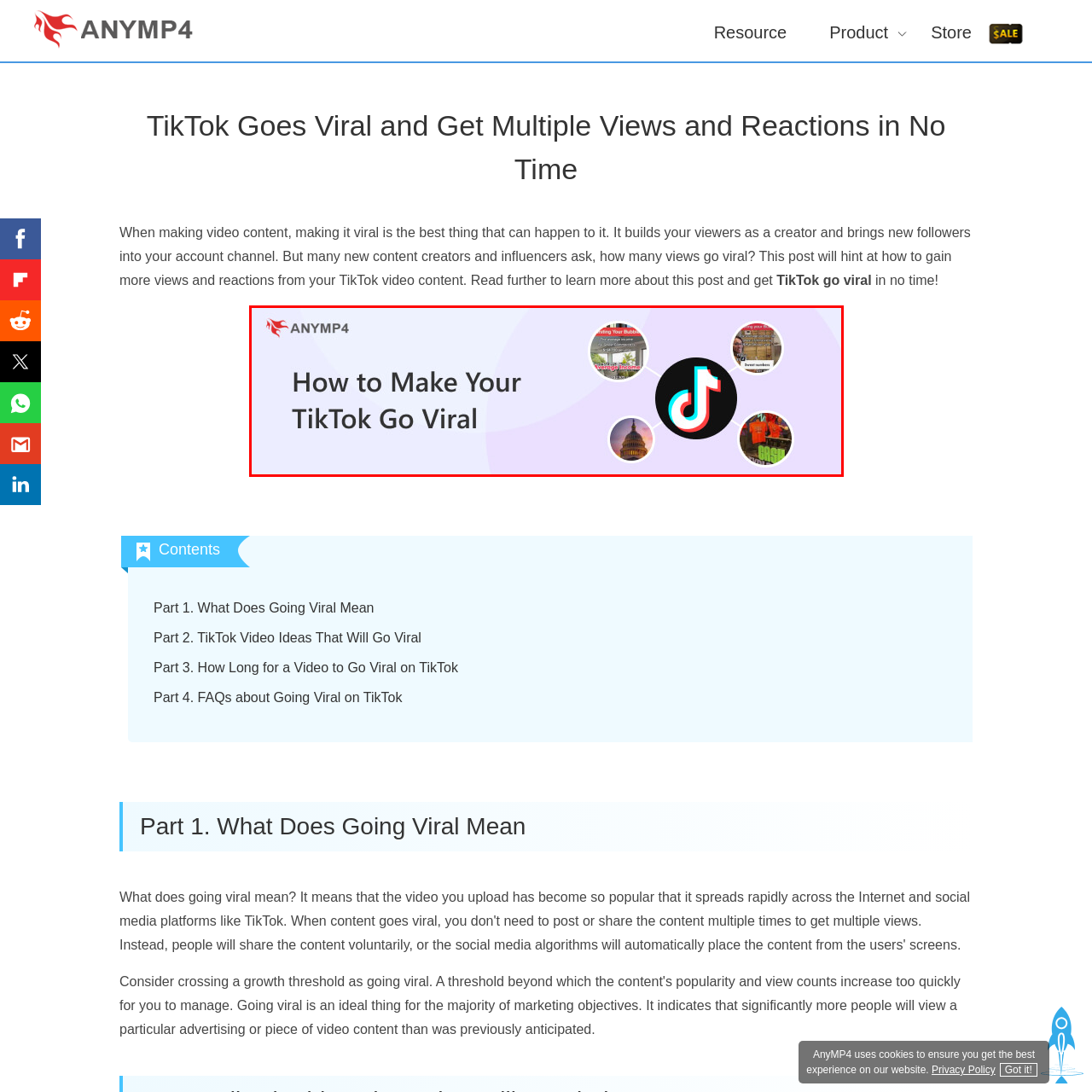Elaborate on the contents of the image marked by the red border.

The image features a visually engaging header titled "How to Make Your TikTok Go Viral," prominently displayed against a soft gradient background. The title emphasizes the focus on TikTok, complete with the platform's recognizable logo at the center, depicted in its signature black circle with a colorful note. Surrounding this central element are five smaller circular images, hinting at various content ideas or themes related to TikTok videos, contributing to the overall theme of virality. This image serves as a vibrant introduction to the content, promising insights into boosting viewership and gaining popularity on the platform. It is presented by AnyMP4, as indicated by the logo in the top-left corner, linking the content to the company's digital media expertise.